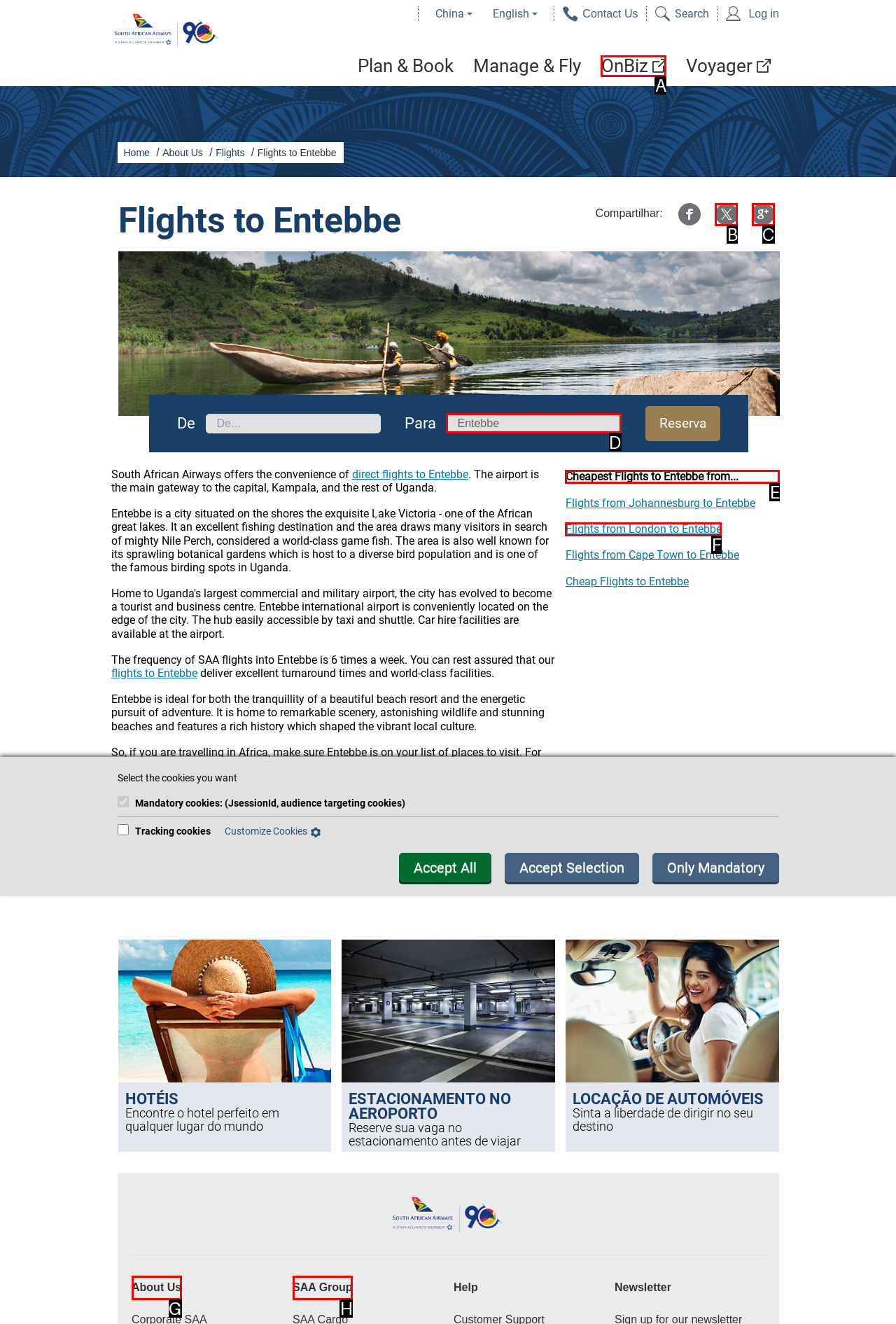Determine the letter of the UI element that will complete the task: Check out the cheapest flights to Entebbe
Reply with the corresponding letter.

E